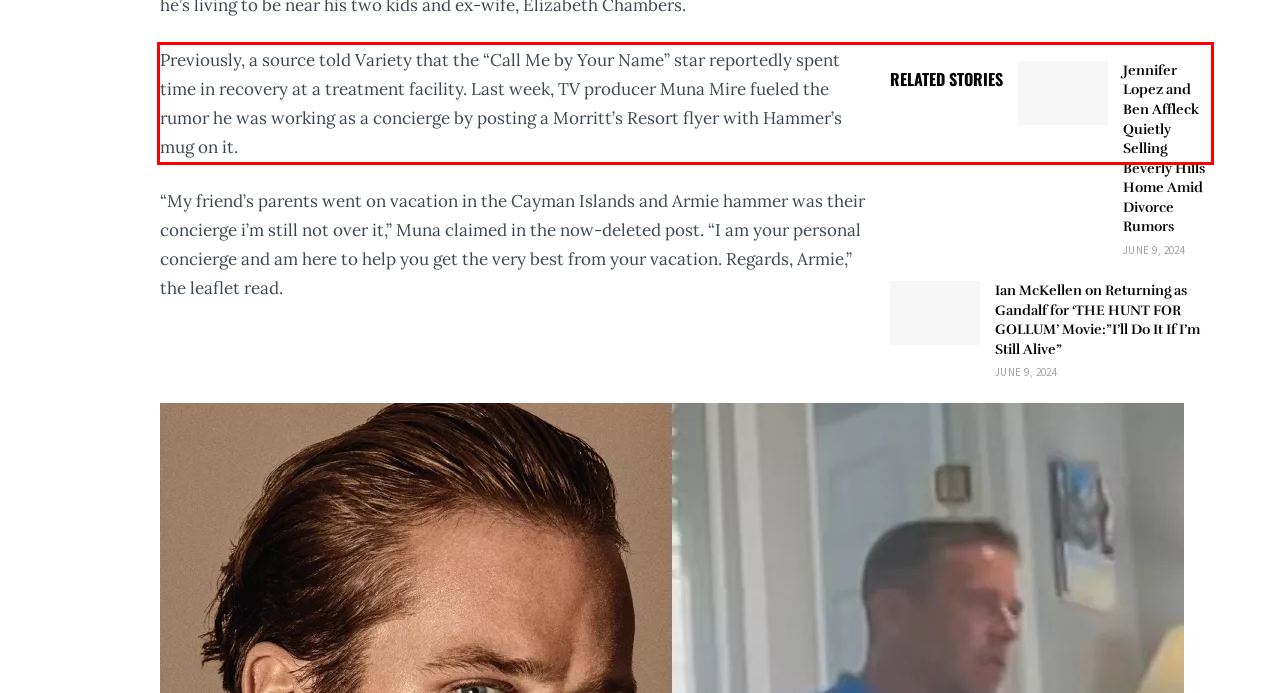You have a webpage screenshot with a red rectangle surrounding a UI element. Extract the text content from within this red bounding box.

Previously, a source told Variety that the “Call Me by Your Name” star reportedly spent time in recovery at a treatment facility. Last week, TV producer Muna Mire fueled the rumor he was working as a concierge by posting a Morritt’s Resort flyer with Hammer’s mug on it.